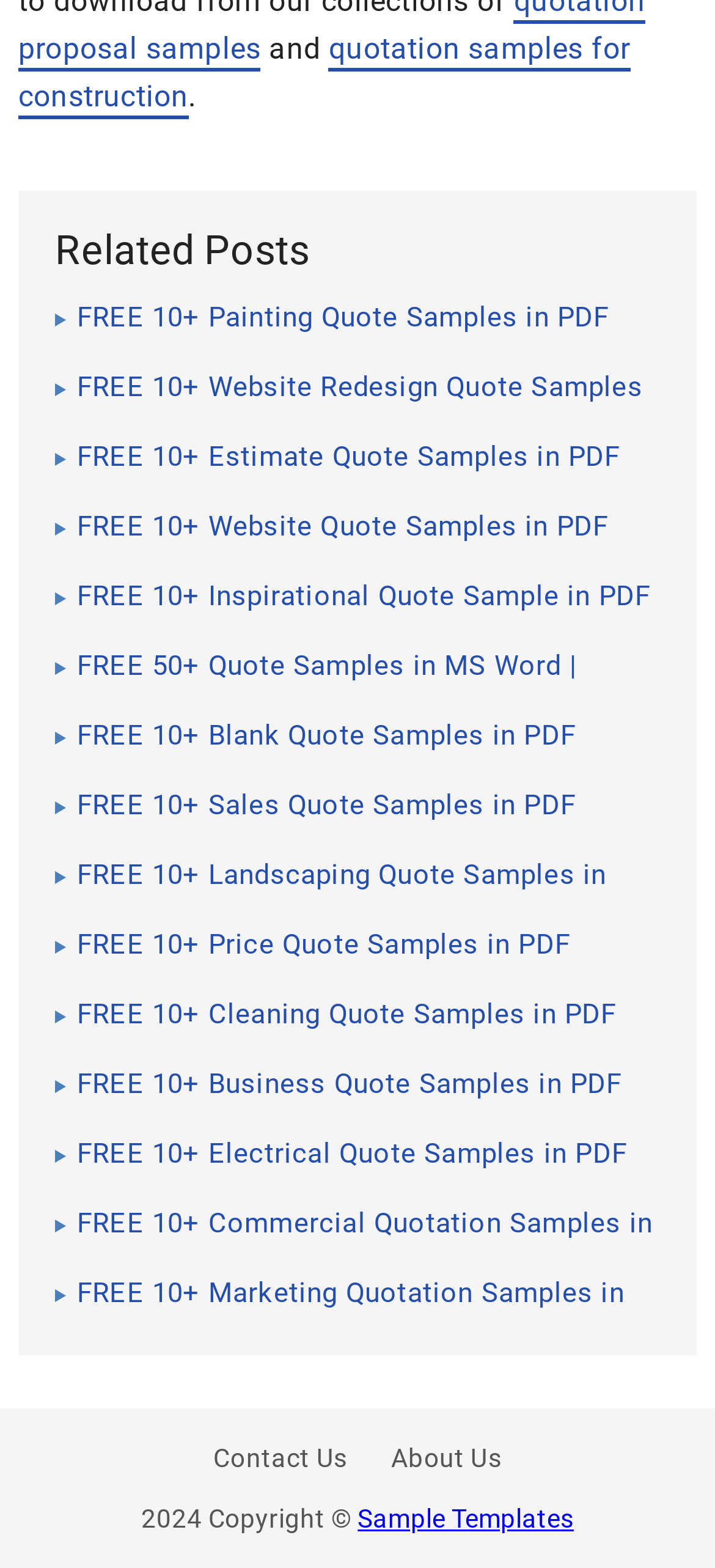Answer the question in one word or a short phrase:
What is the category of the first quote sample?

Painting